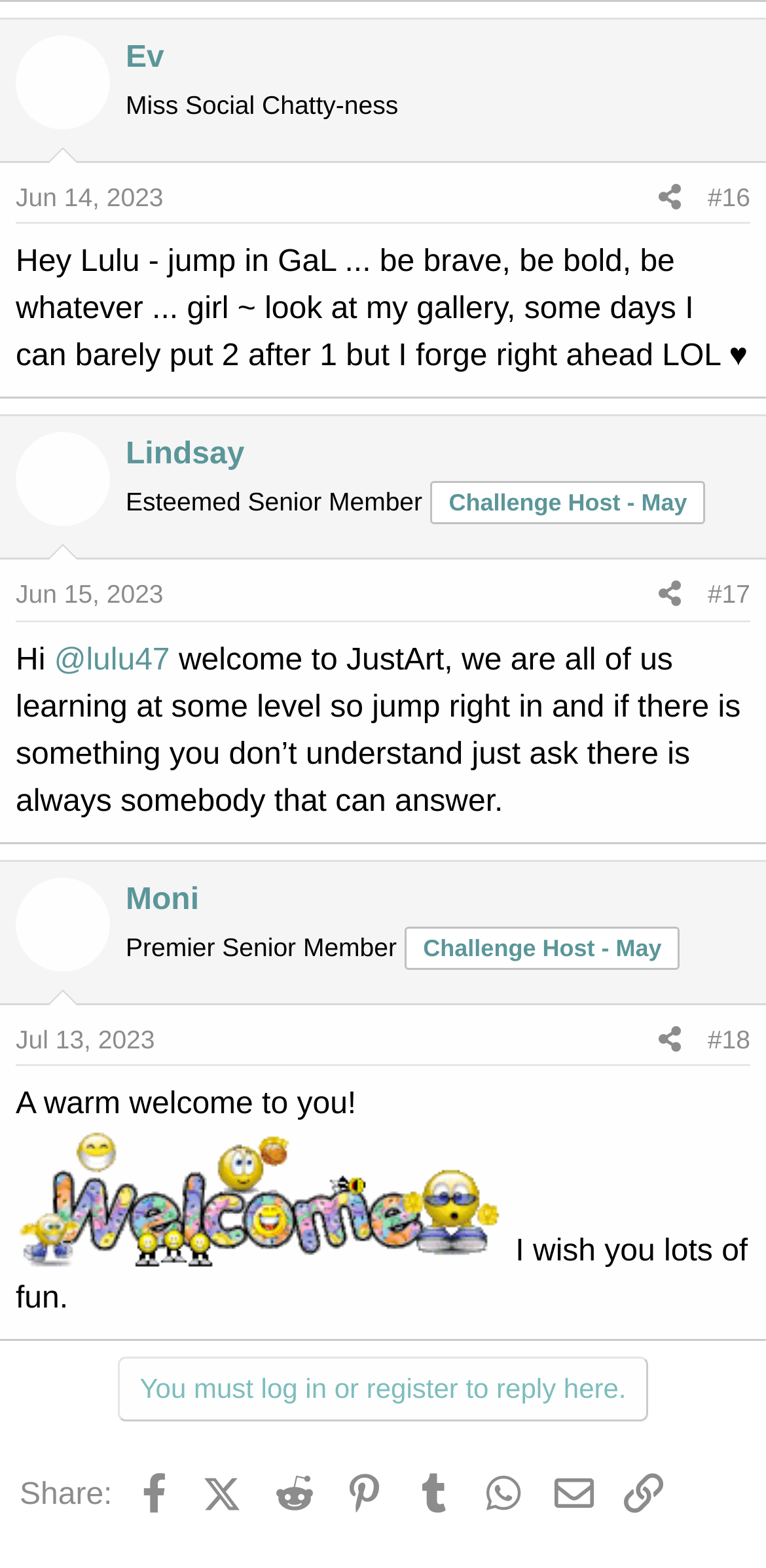Refer to the screenshot and answer the following question in detail:
How many users are mentioned on this page?

I counted the number of unique user names mentioned on the page, which are 'Ev', 'Lindsay', 'Moni', and 'Lulu47'. Therefore, there are 4 users mentioned on this page.